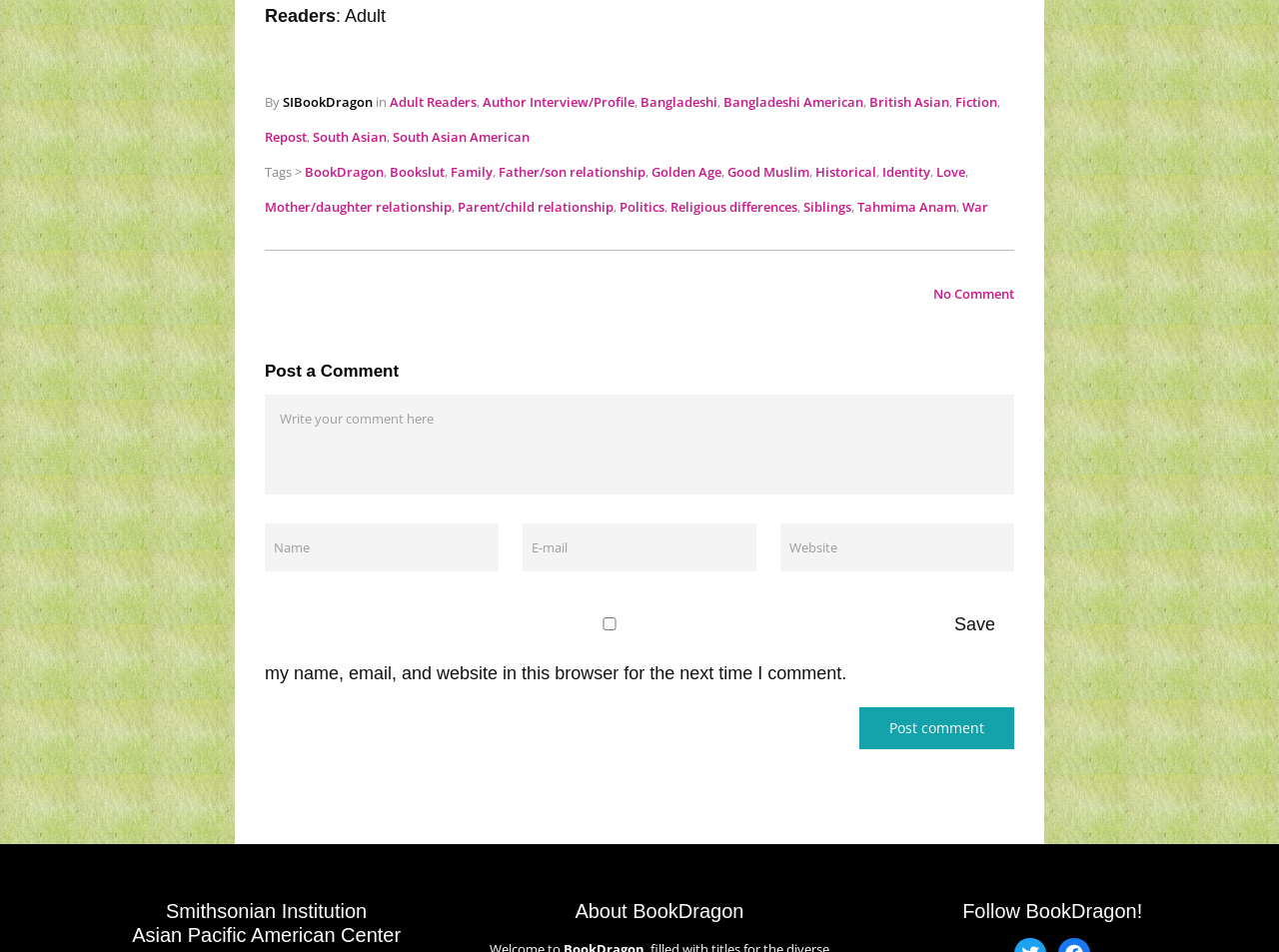Use the details in the image to answer the question thoroughly: 
What is the name of the blog or website?

The name of the blog or website can be determined by looking at the various mentions of 'BookDragon' on the webpage, including the link 'BookDragon' and the heading 'About BookDragon', indicating that it is the name of the blog or website.